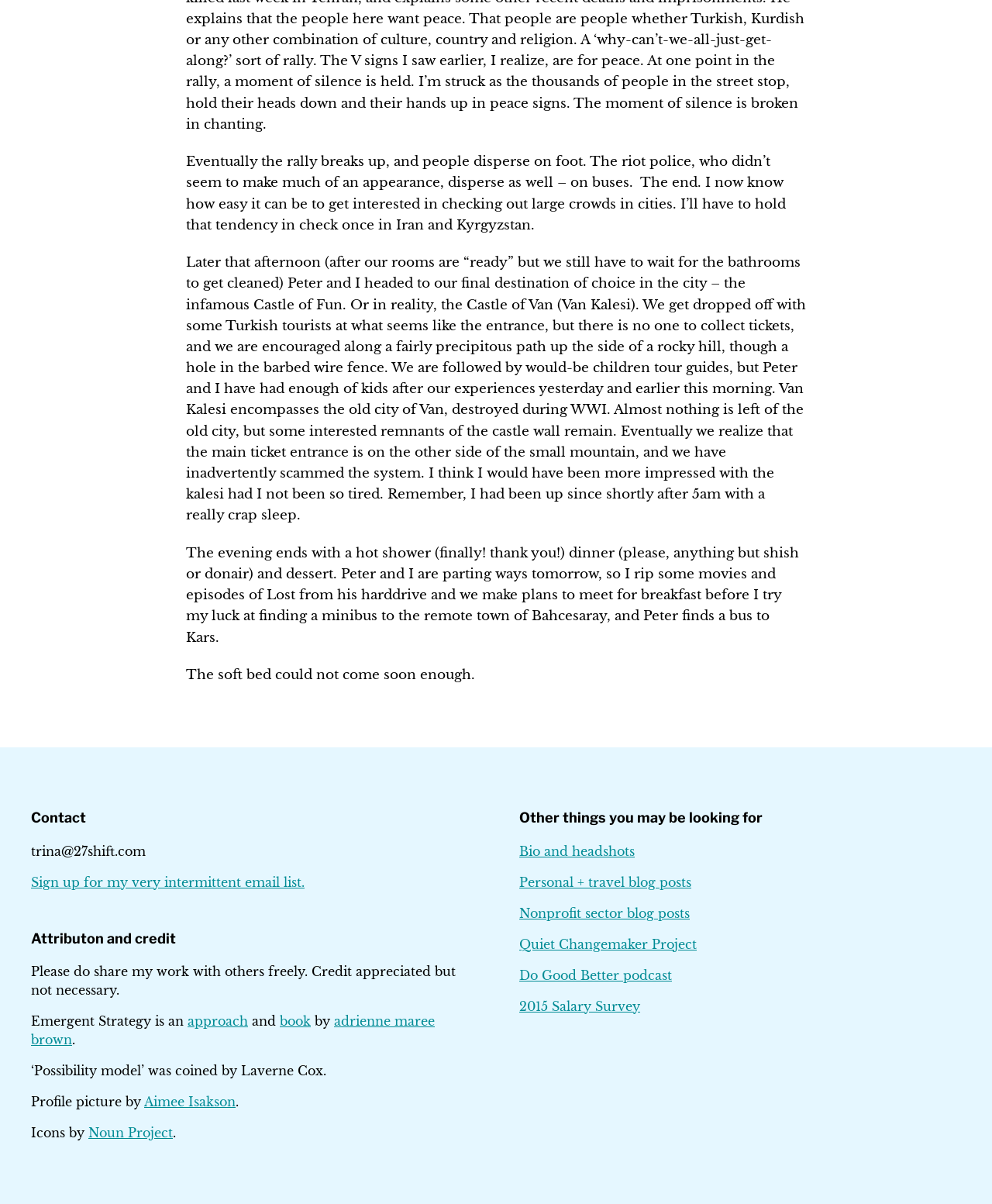What is the name of the book mentioned on the webpage?
Based on the screenshot, provide your answer in one word or phrase.

Emergent Strategy